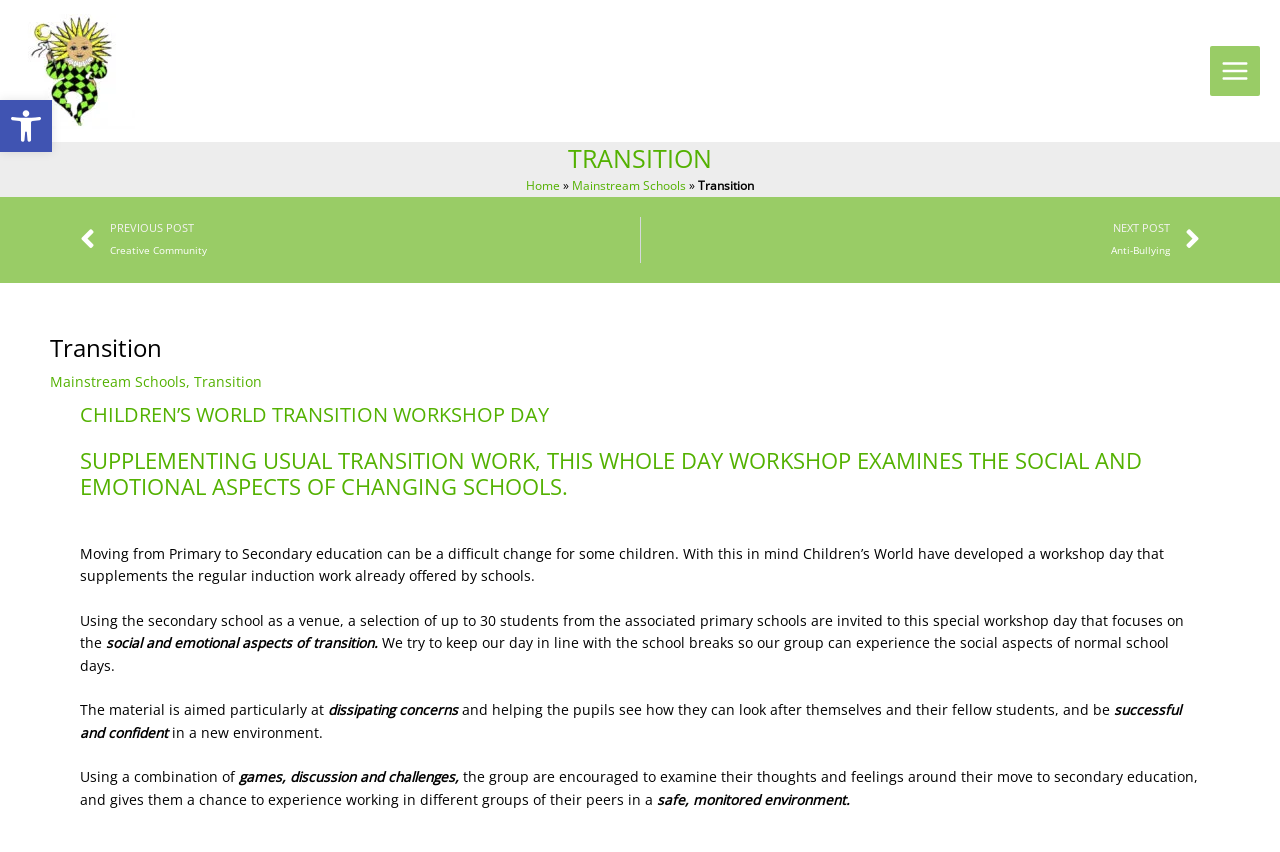Determine the bounding box coordinates of the region I should click to achieve the following instruction: "Expand main menu". Ensure the bounding box coordinates are four float numbers between 0 and 1, i.e., [left, top, right, bottom].

[0.945, 0.054, 0.984, 0.113]